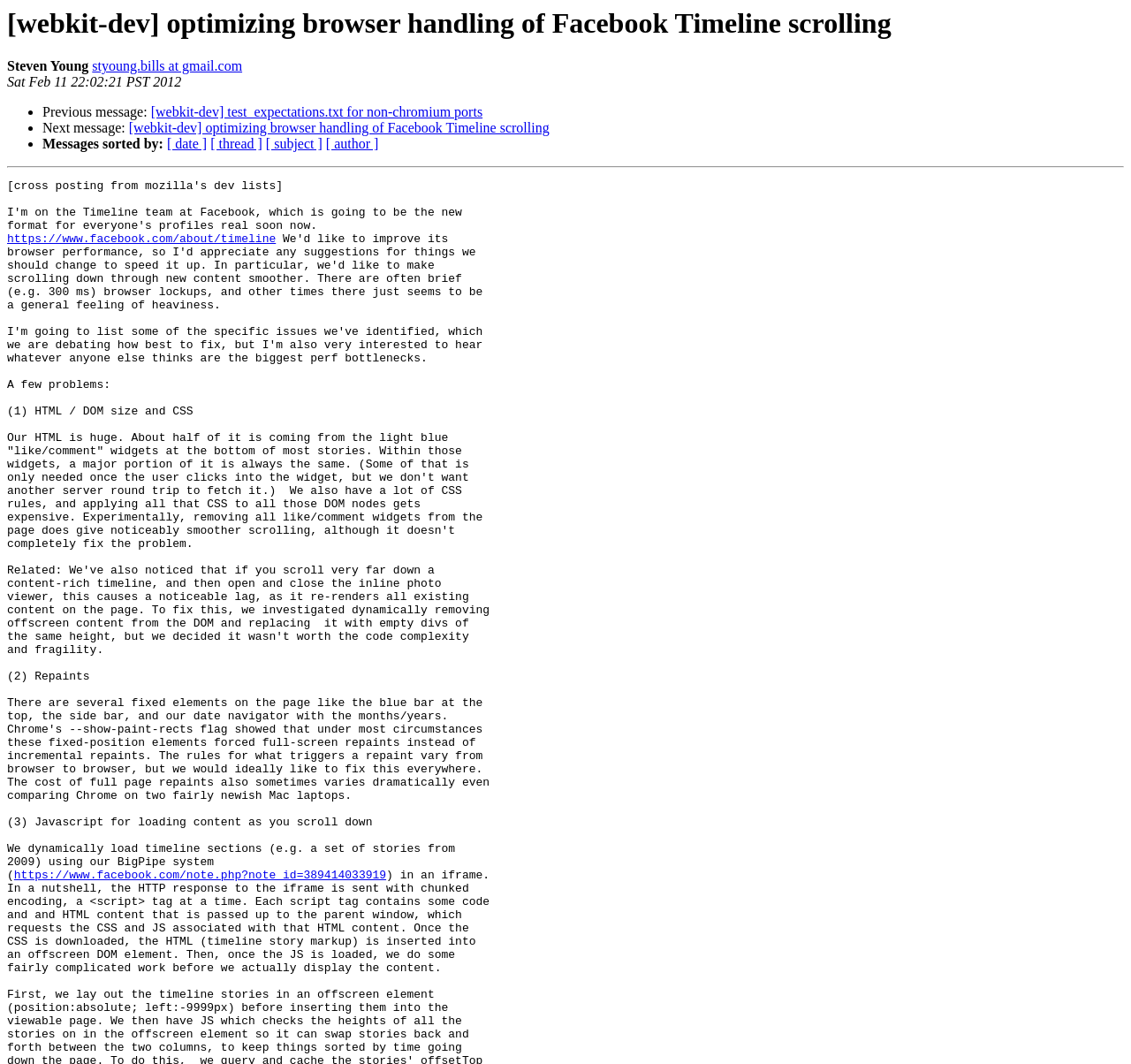Determine the bounding box coordinates of the section I need to click to execute the following instruction: "Click the link to learn about BigPipe system". Provide the coordinates as four float numbers between 0 and 1, i.e., [left, top, right, bottom].

[0.006, 0.219, 0.433, 0.829]